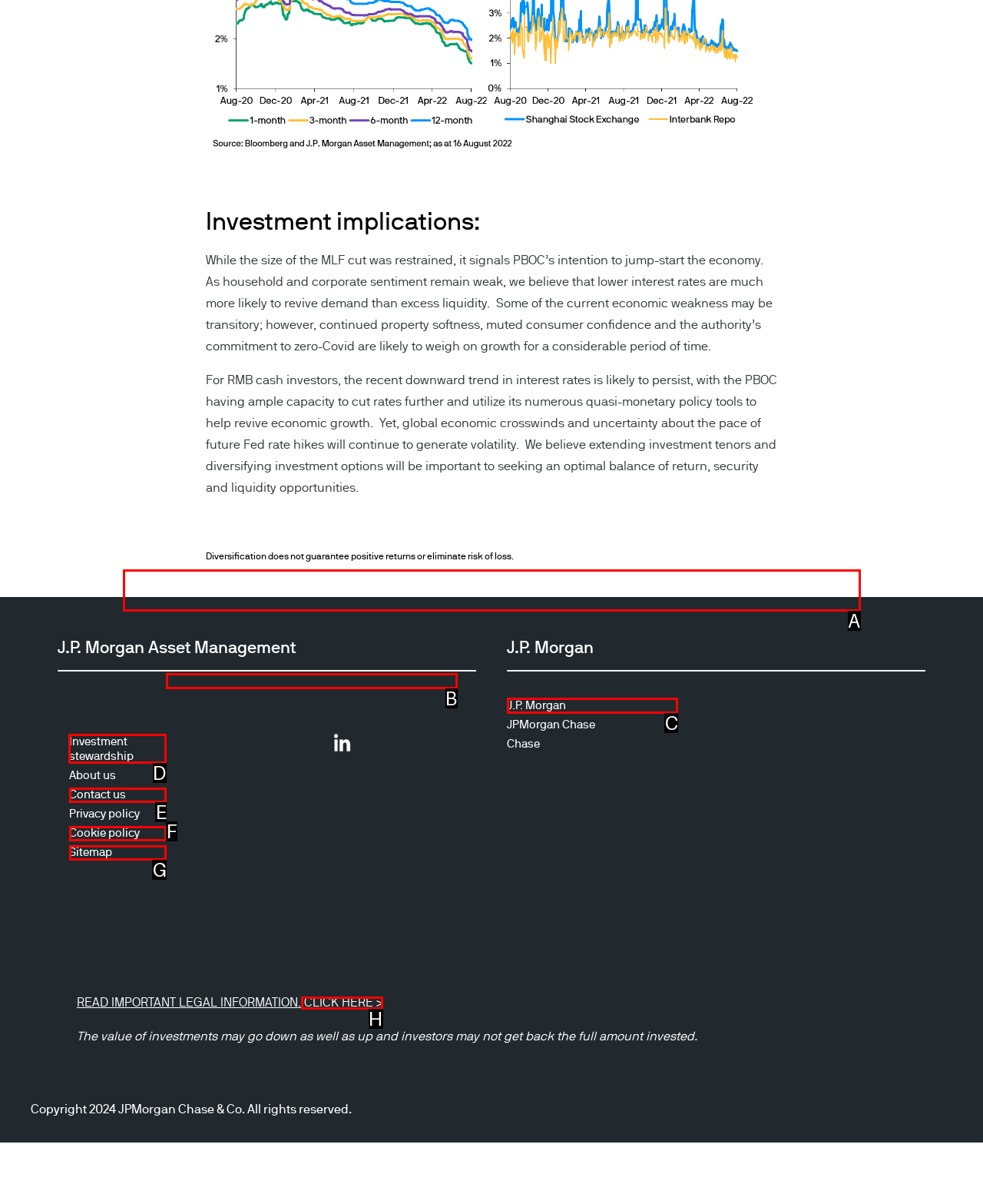To complete the instruction: Click on the 'Investment stewardship' link, which HTML element should be clicked?
Respond with the option's letter from the provided choices.

D